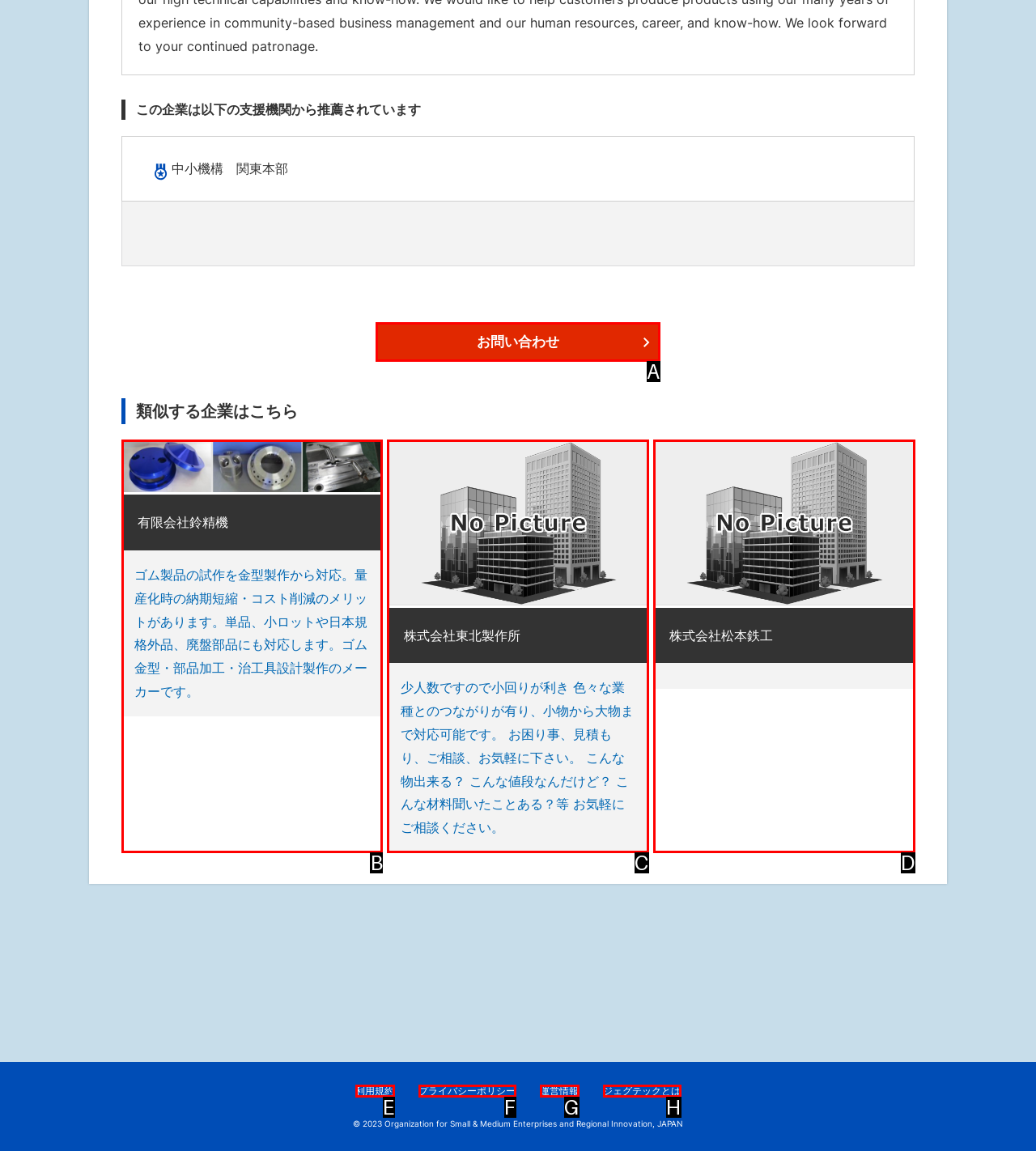Choose the HTML element that needs to be clicked for the given task: Click the HOME link Respond by giving the letter of the chosen option.

None